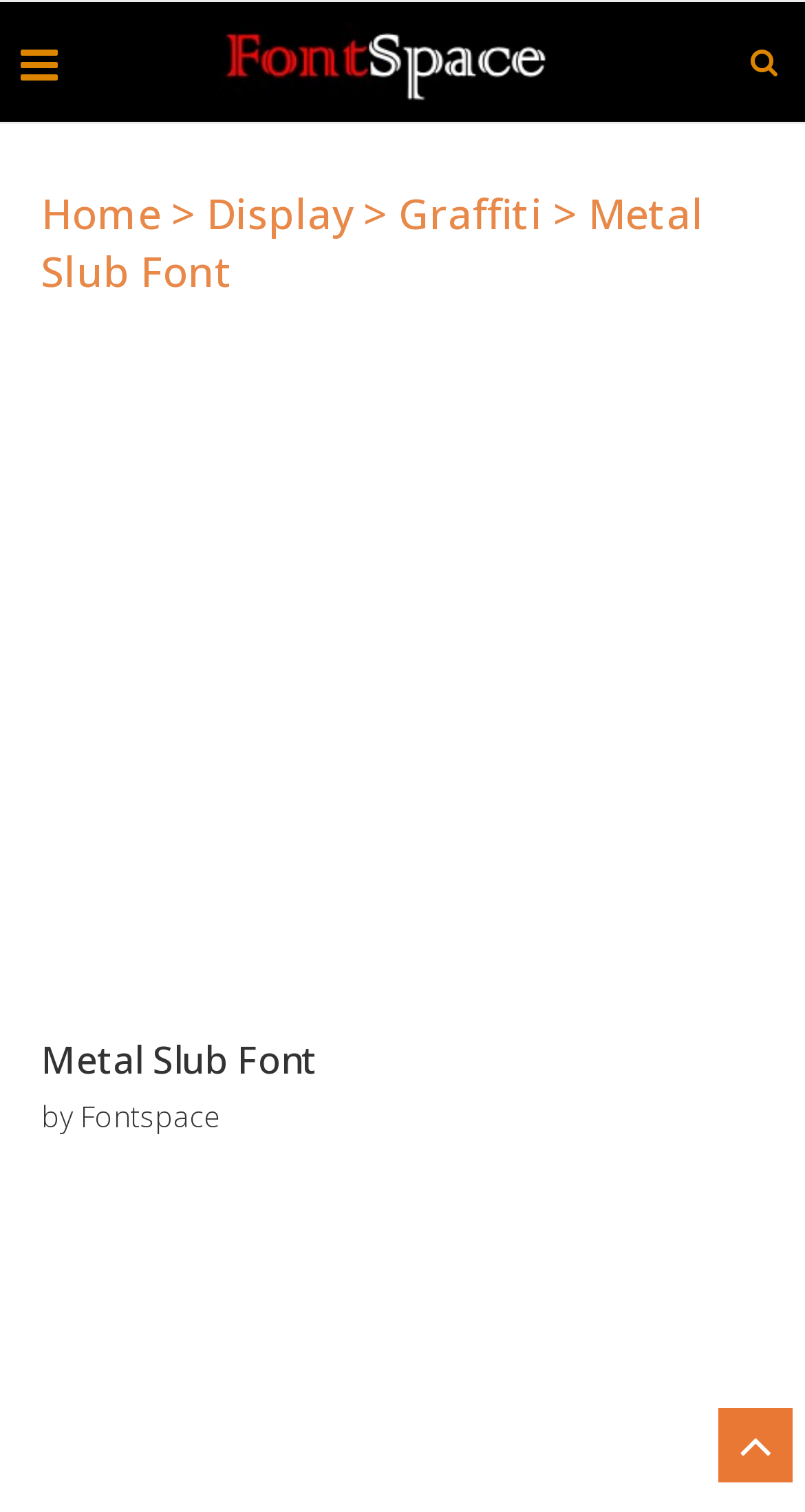Identify and provide the bounding box for the element described by: "alt="FREE Fonts"".

[0.273, 0.001, 0.683, 0.081]